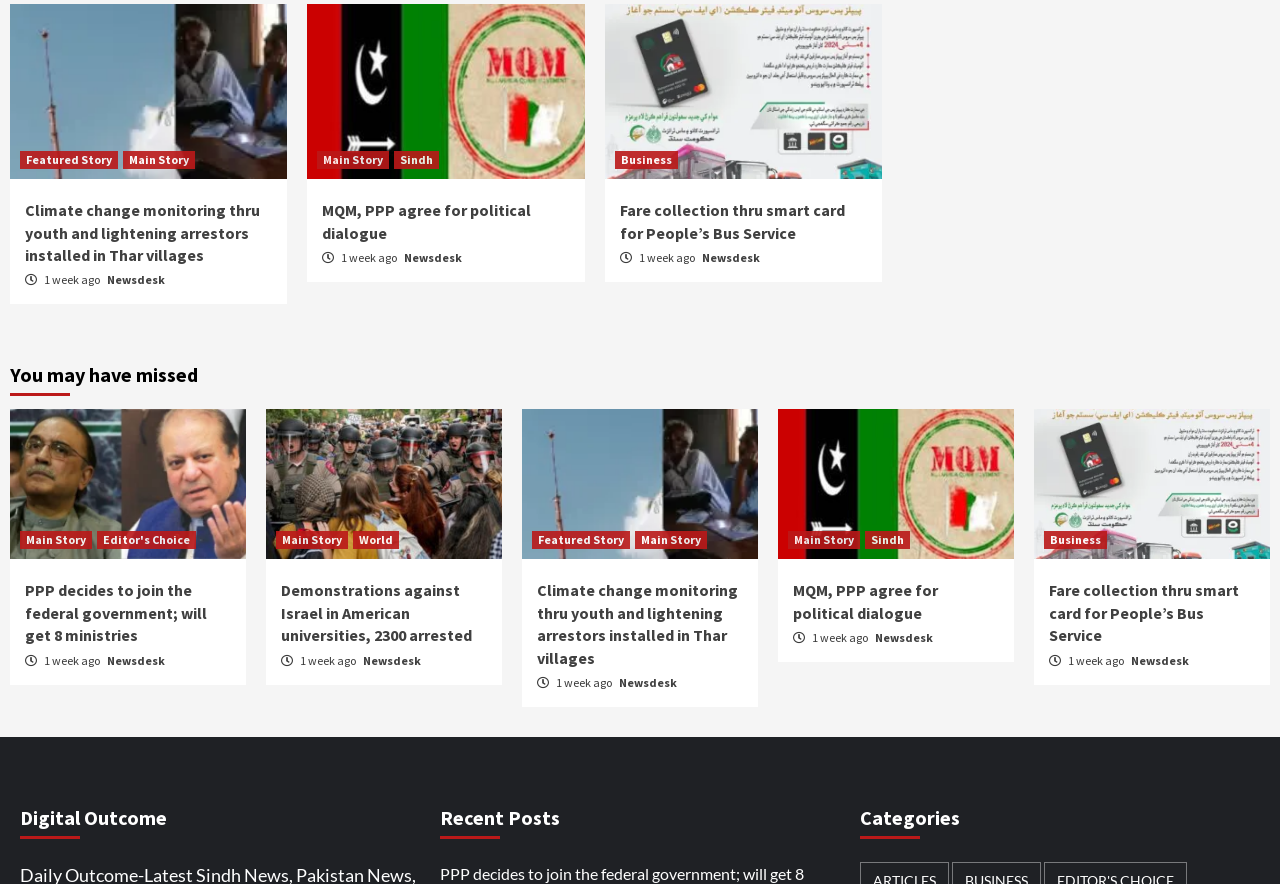Please determine the bounding box coordinates of the section I need to click to accomplish this instruction: "Click on the 'Surrealism Art & Analysis' link".

None